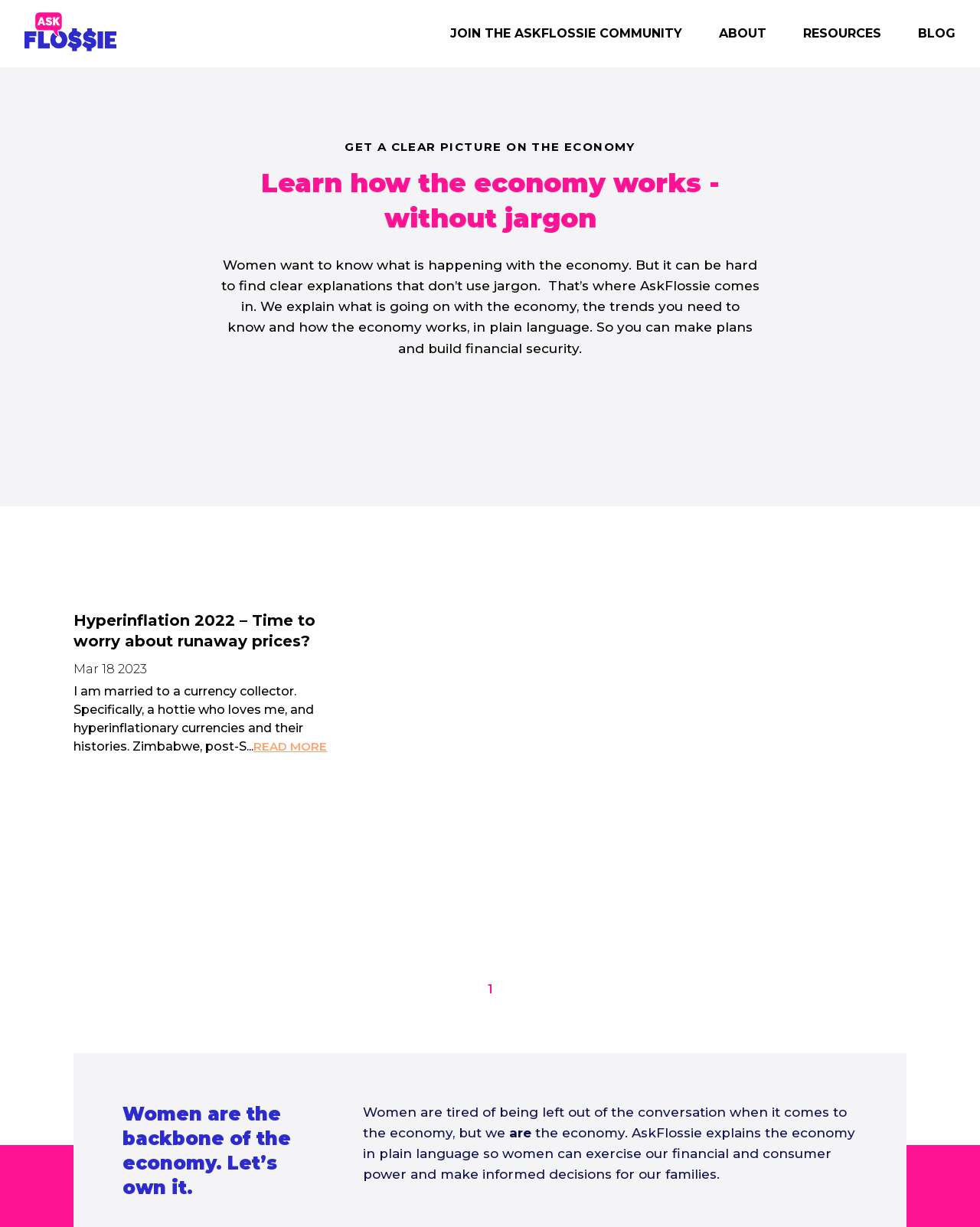What is the purpose of AskFlossie?
Refer to the image and provide a thorough answer to the question.

According to the static text on the webpage, AskFlossie aims to explain the economy in plain language, without jargon, so that women can make informed decisions and build financial security.